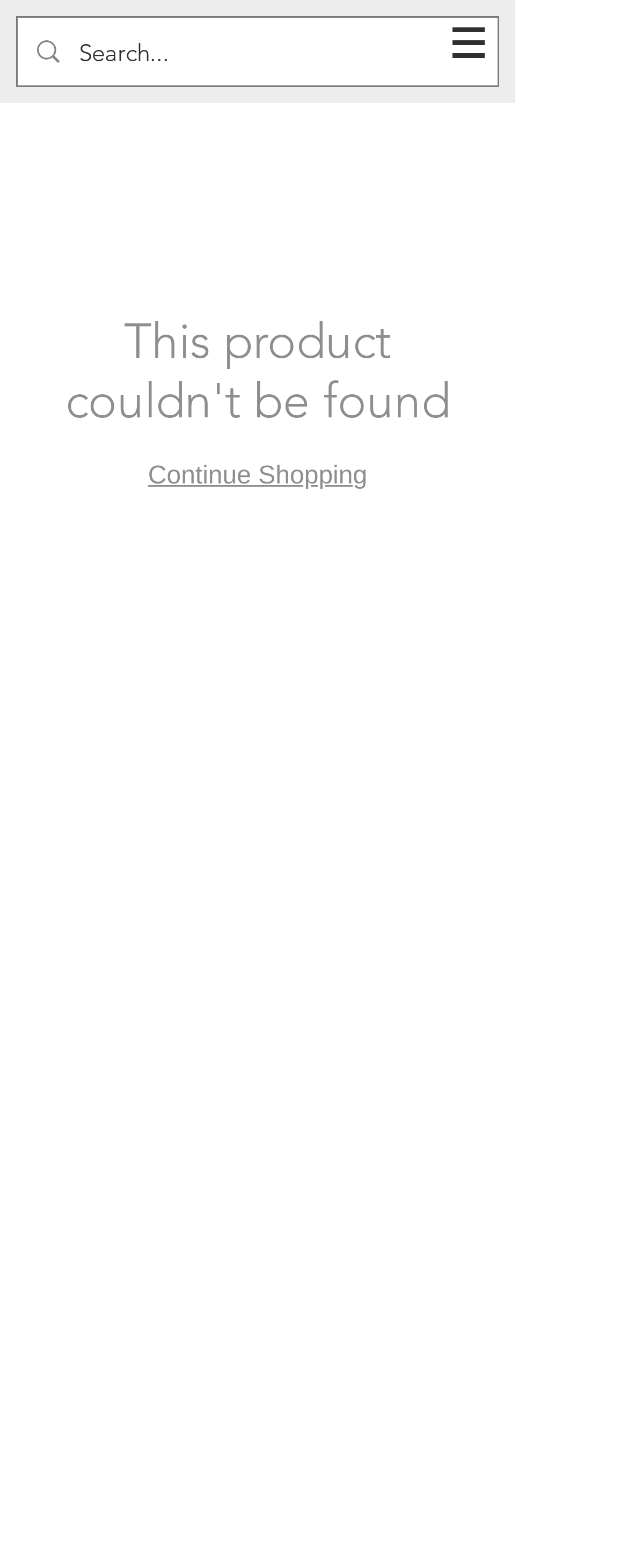Using the provided description aria-label="Search..." name="q" placeholder="Search...", find the bounding box coordinates for the UI element. Provide the coordinates in (top-left x, top-left y, bottom-right x, bottom-right y) format, ensuring all values are between 0 and 1.

[0.126, 0.011, 0.695, 0.054]